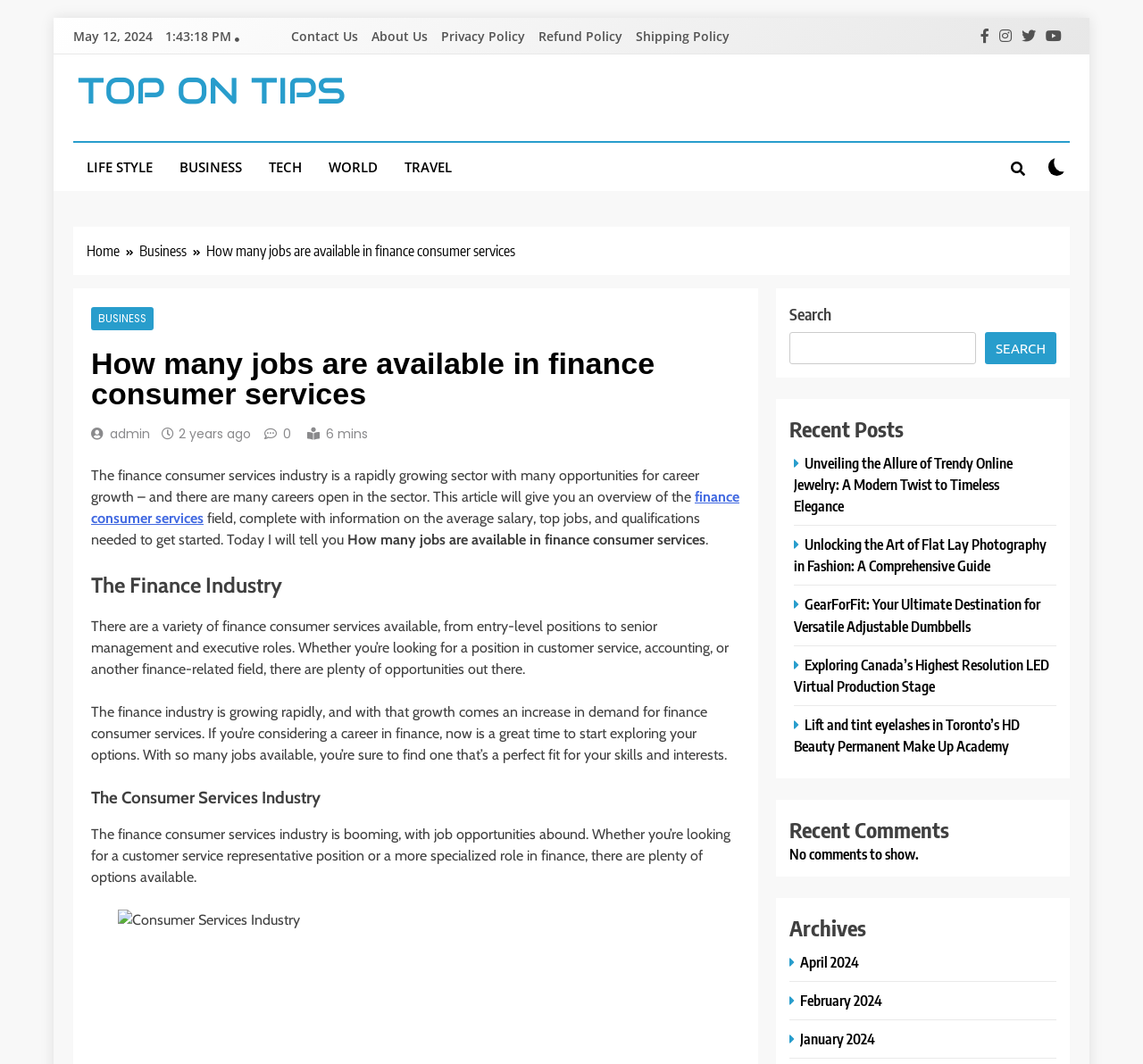How many links are in the navigation breadcrumbs?
Look at the image and respond with a one-word or short-phrase answer.

3